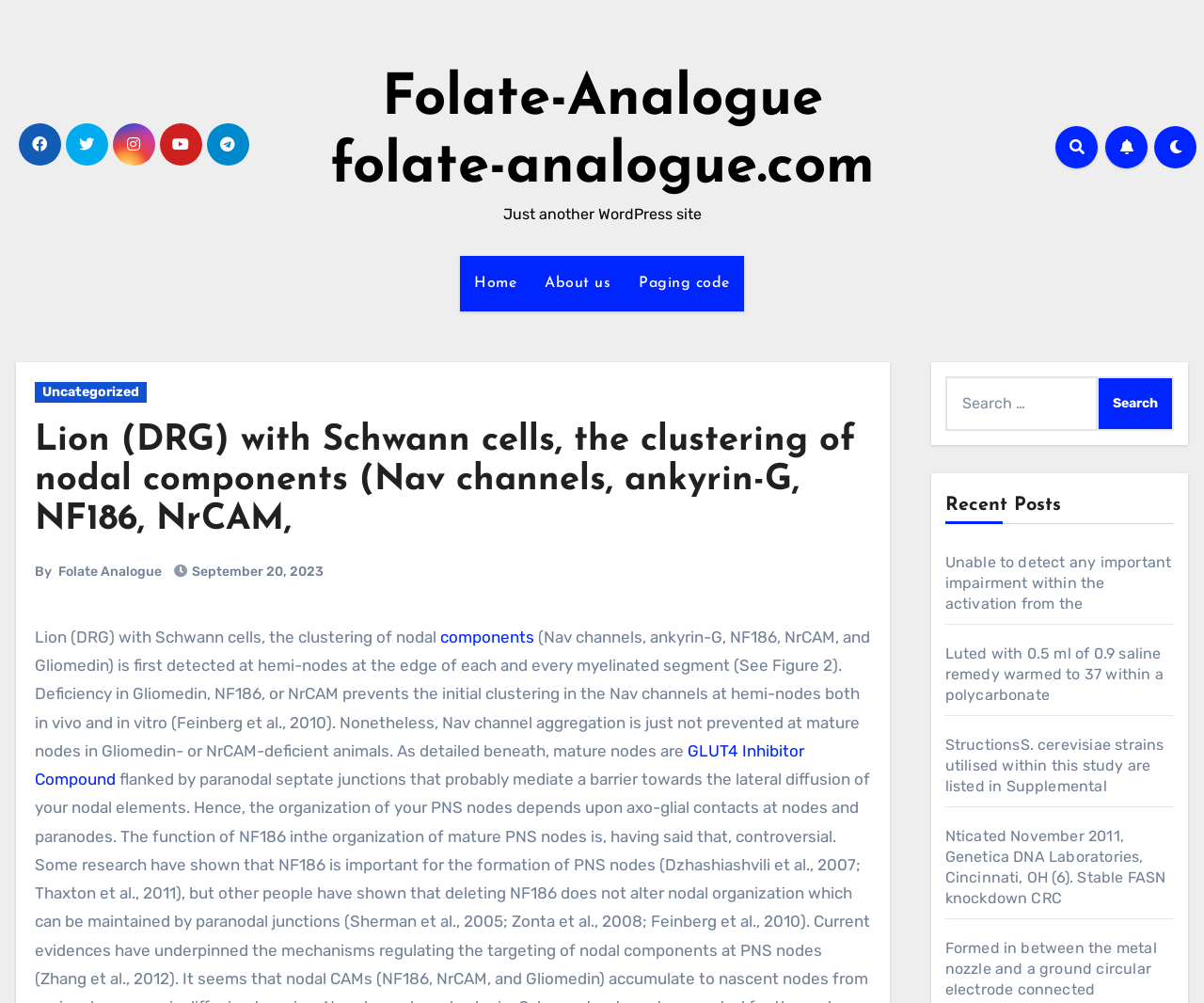Please find and report the primary heading text from the webpage.

Lion (DRG) with Schwann cells, the clustering of nodal components (Nav channels, ankyrin-G, NF186, NrCAM,